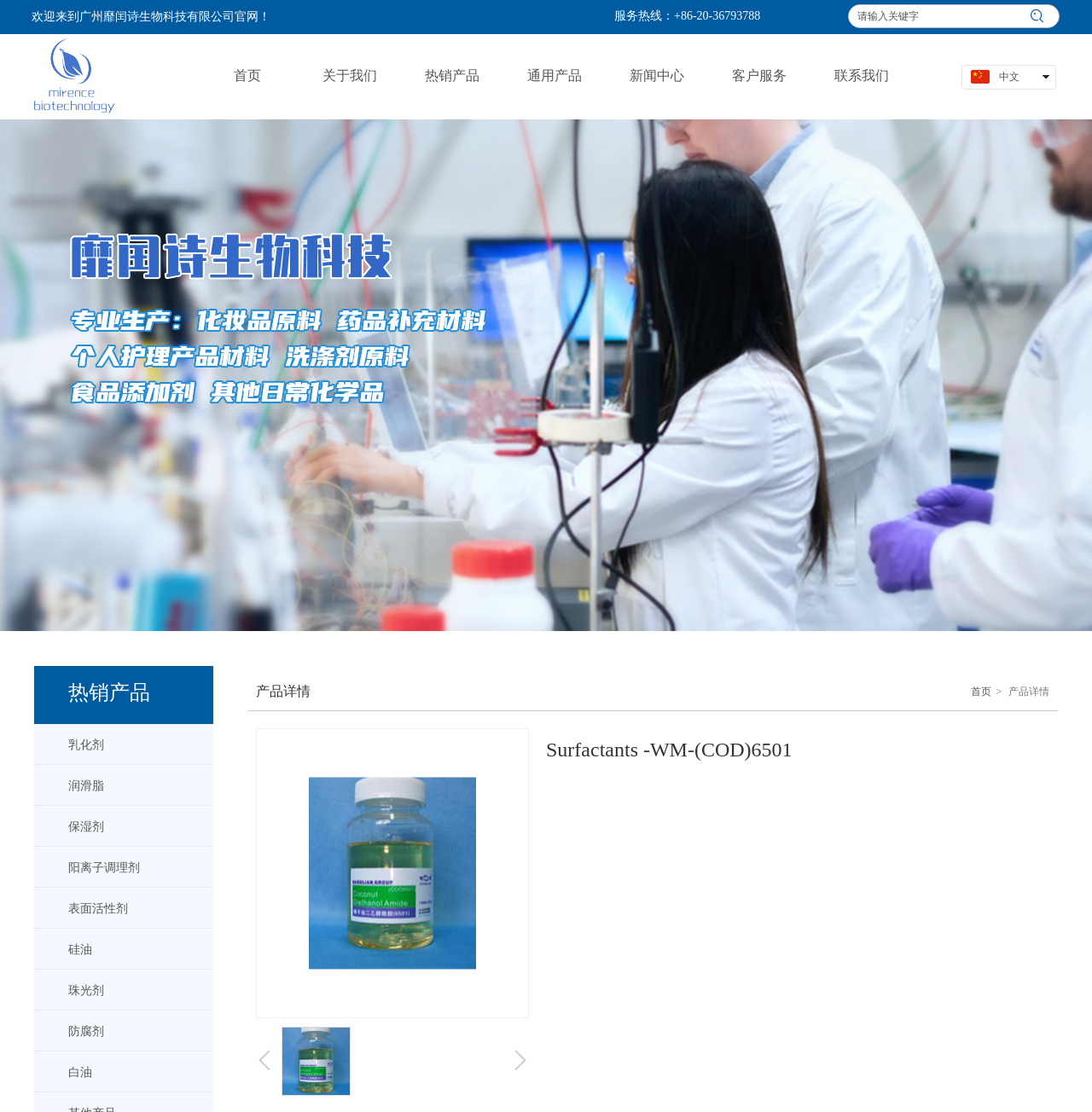Locate the bounding box coordinates of the clickable area needed to fulfill the instruction: "go to the homepage".

[0.188, 0.031, 0.266, 0.107]